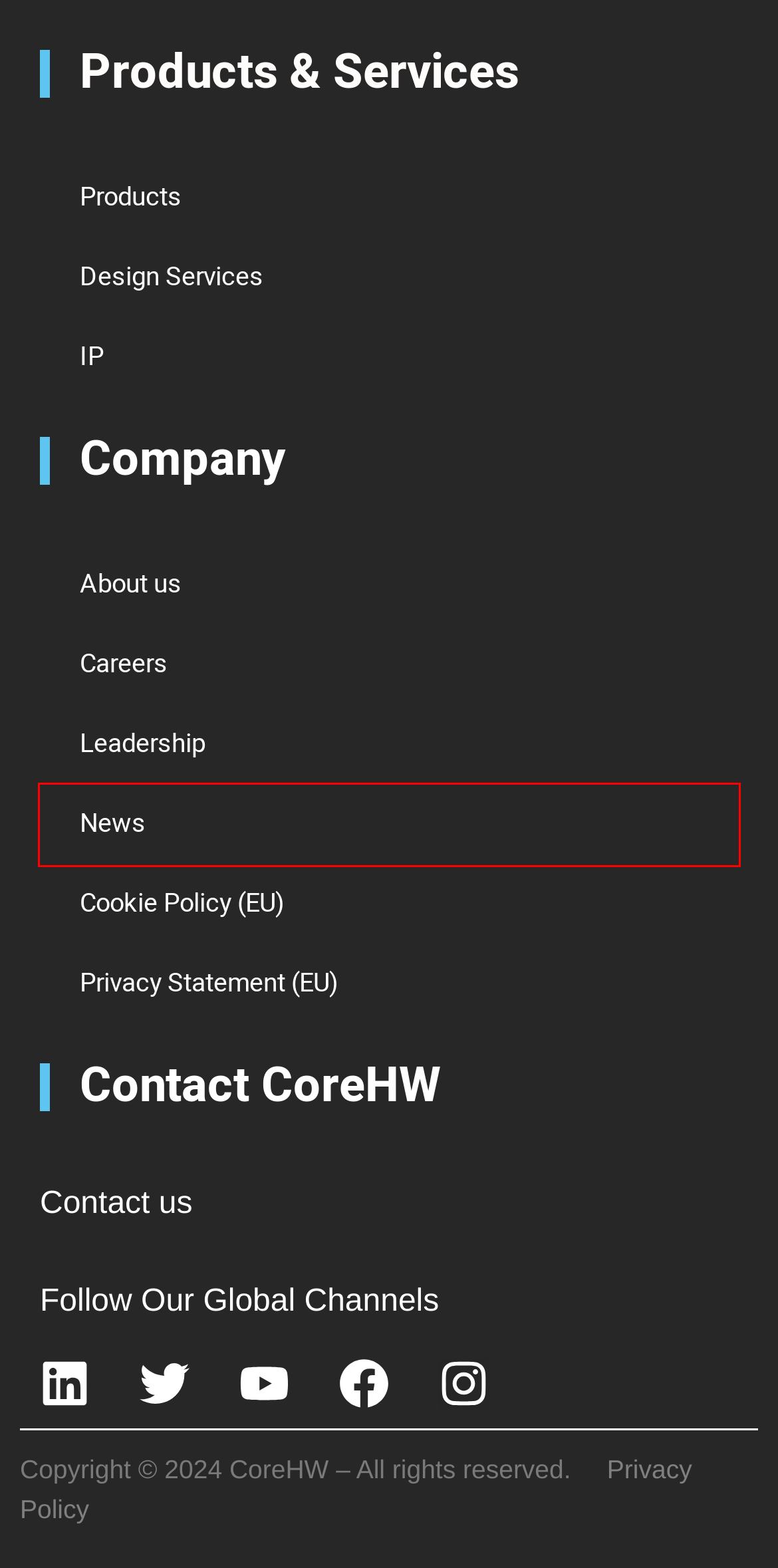Look at the screenshot of a webpage where a red bounding box surrounds a UI element. Your task is to select the best-matching webpage description for the new webpage after you click the element within the bounding box. The available options are:
A. News Archives | CoreHW | IC Solutions
B. About us | CoreHW
C. Semiconductor IP | CoreHW
D. Cookie Policy (EU) | CoreHW | IC Solutions
E. Leadership | CoreHW | IC Solutions
F. Design Services | CoreHW
G. Privacy | CoreHW | IC Solutions
H. Careers | CoreHW

A